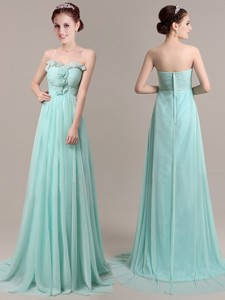Generate a detailed caption that describes the image.

The image features a stunning aquamarine prom dress, showcasing an elegant strapless design with intricate details. The front view highlights delicate ruffles along the neckline and a buttoned bodice that accentuates the waist. The flowing skirt cascades gracefully to the floor, creating a romantic silhouette ideal for special occasions. From the back, the dress maintains its refined aesthetic with a smooth, fitted structure, ensuring a flattering fit. This dress is perfect for high school prom or formal events, combining style and sophistication beautifully.